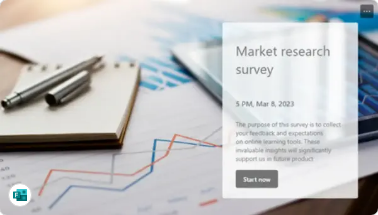Offer an in-depth description of the image.

The image depicts a well-organized workspace featuring a stack of documents with graphical data and a notepad. Prominently placed are two pens, indicating the context of research and note-taking. Overlaying the image is a modern, semi-transparent box detailing a "Market research survey" that was scheduled for 5 PM on March 8, 2023. The purpose of the survey is articulated as an effort to gather feedback and expectations regarding online learning tools, highlighting the importance of participant insights for future product development. A "Start now" button is also visible, inviting users to engage with the survey. The overall presentation exudes professionalism and encourages informed participation in ongoing market research efforts.